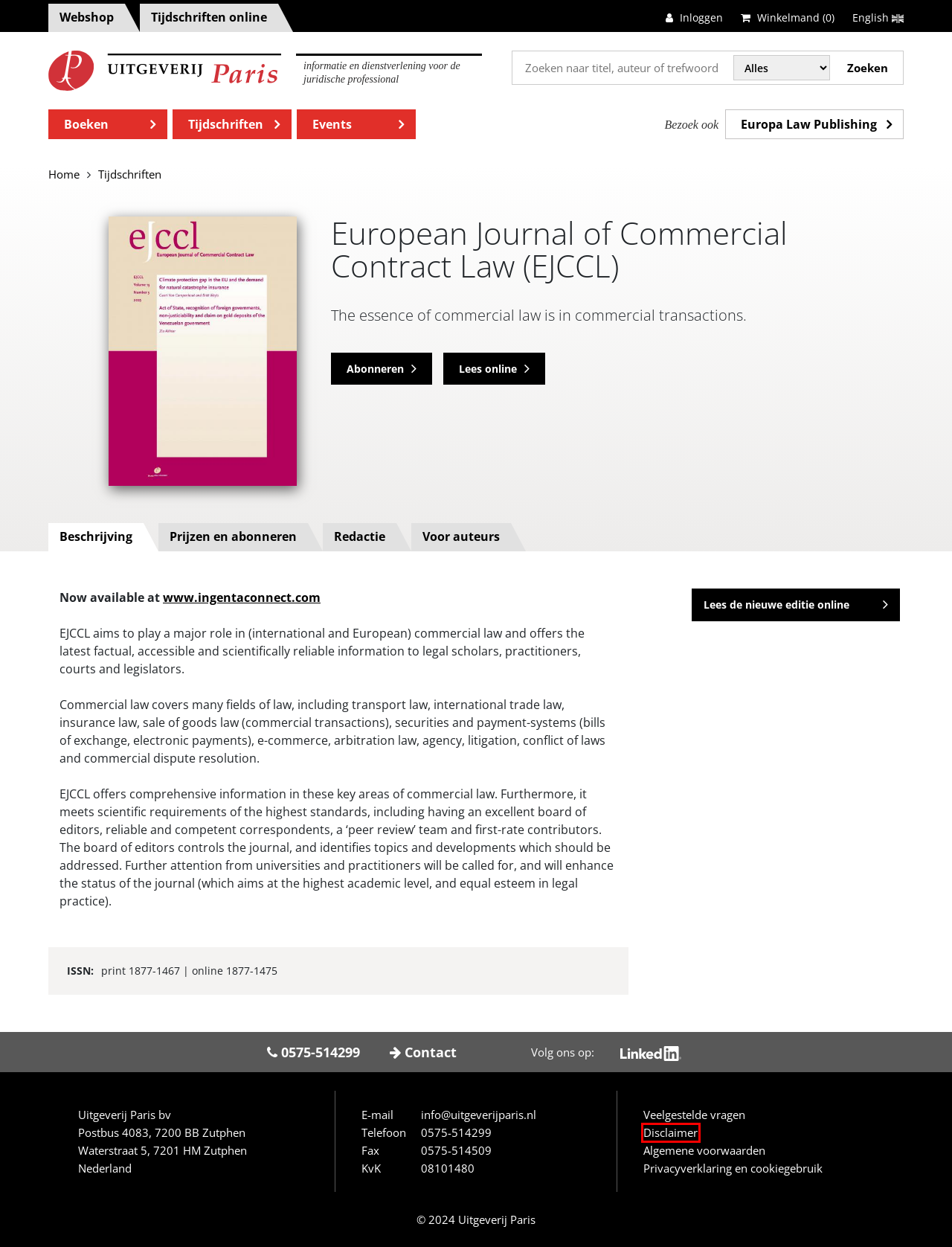Observe the webpage screenshot and focus on the red bounding box surrounding a UI element. Choose the most appropriate webpage description that corresponds to the new webpage after clicking the element in the bounding box. Here are the candidates:
A. Contact | Uitgeverij Paris
B. Uitgeverij Paris
C. Veelgestelde vragen | Uitgeverij Paris
D. Disclaimer | Uitgeverij Paris
E. Winkelmand | Uitgeverij Paris
F. Europa Law Publishing
G. Algemene voorwaarden | Uitgeverij Paris
H. Inloggen | Uitgeverij Paris

D